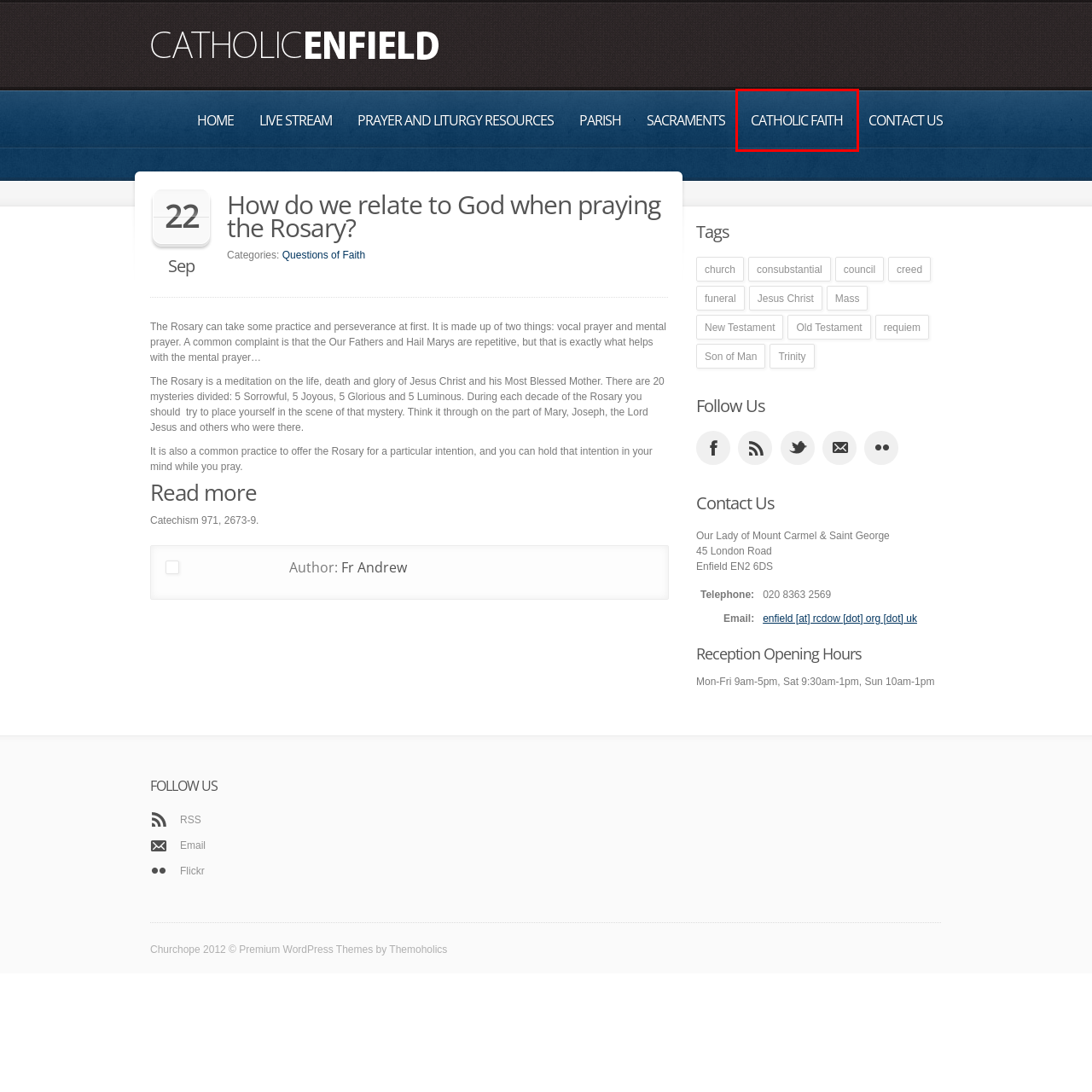Evaluate the webpage screenshot and identify the element within the red bounding box. Select the webpage description that best fits the new webpage after clicking the highlighted element. Here are the candidates:
A. creed  |  Our Lady of Mount Carmel & St George | Roman Catholic Parish of Enfield
B. council  |  Our Lady of Mount Carmel & St George | Roman Catholic Parish of Enfield
C. funeral  |  Our Lady of Mount Carmel & St George | Roman Catholic Parish of Enfield
D. Catholic Faith  |  Our Lady of Mount Carmel & St George | Roman Catholic Parish of Enfield
E. New Testament  |  Our Lady of Mount Carmel & St George | Roman Catholic Parish of Enfield
F. Questions of Faith  |  Our Lady of Mount Carmel & St George | Roman Catholic Parish of Enfield
G. Prayer and Liturgy  |  Our Lady of Mount Carmel & St George | Roman Catholic Parish of Enfield
H. Our Lady of Mount Carmel & St George | Roman Catholic Parish of Enfield

D